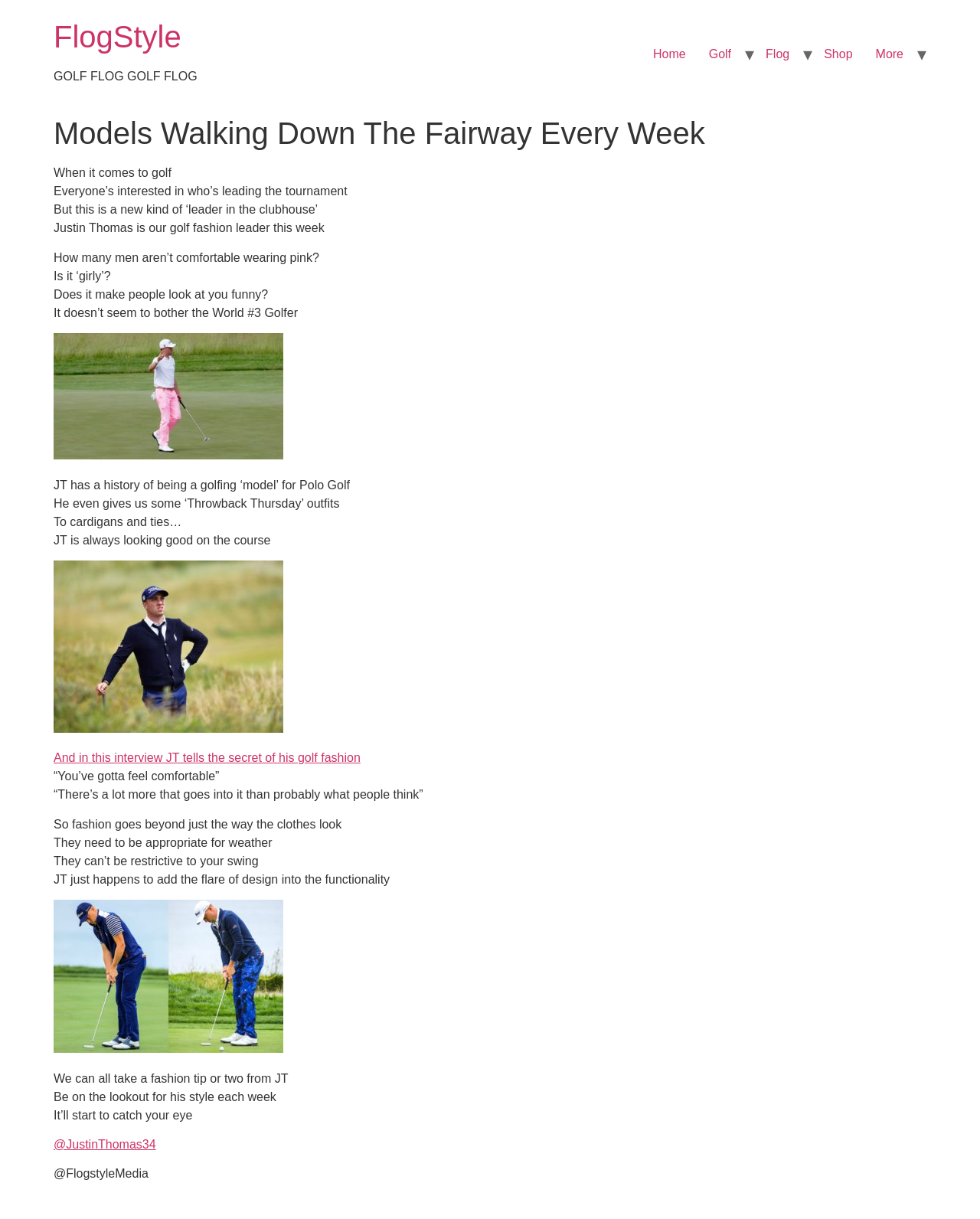How many men are not comfortable wearing pink?
Utilize the image to construct a detailed and well-explained answer.

The text 'How many men aren’t comfortable wearing pink?' implies that many men are not comfortable wearing pink.